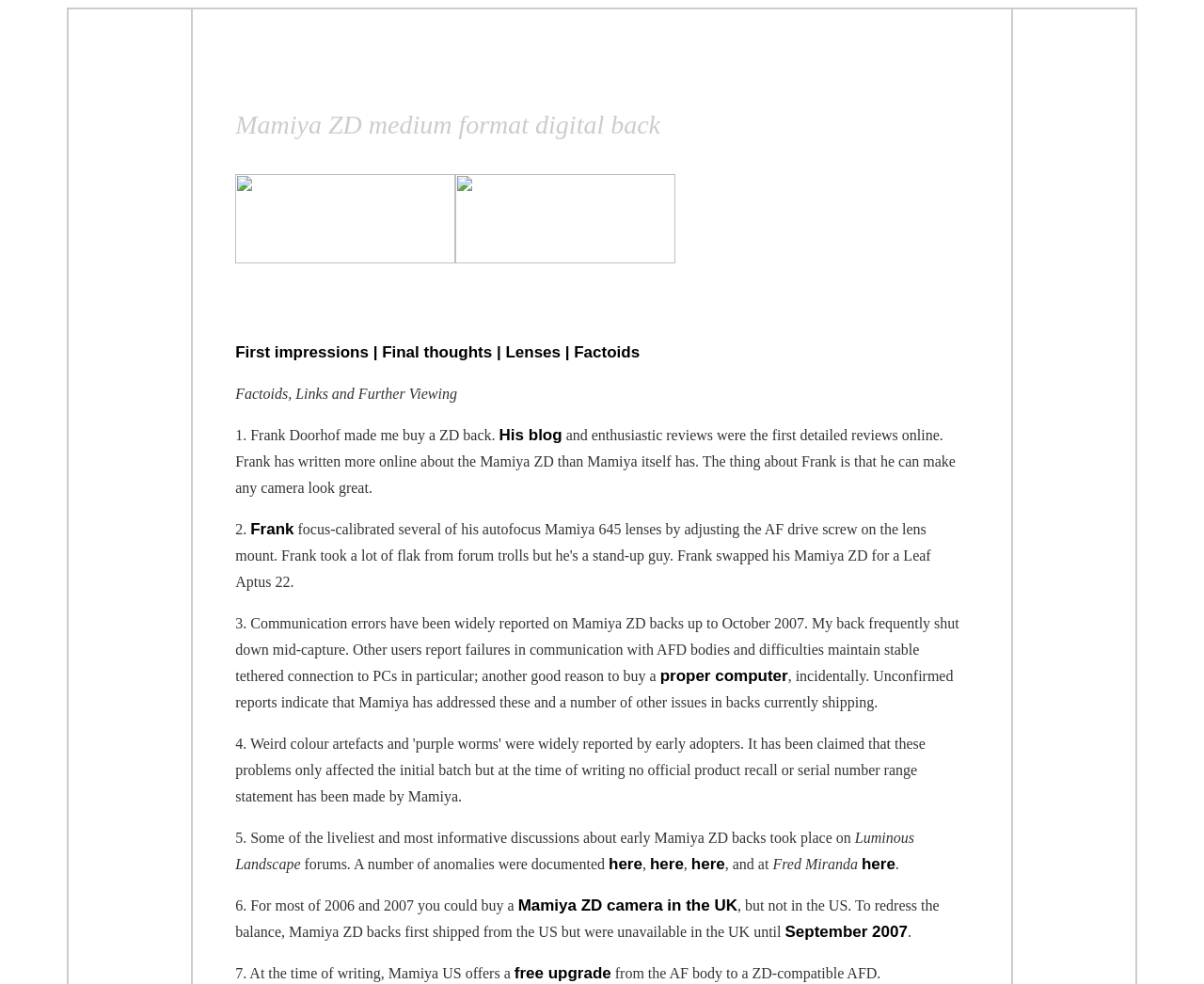Identify the bounding box for the element characterized by the following description: "Factoids".

[0.477, 0.348, 0.531, 0.367]